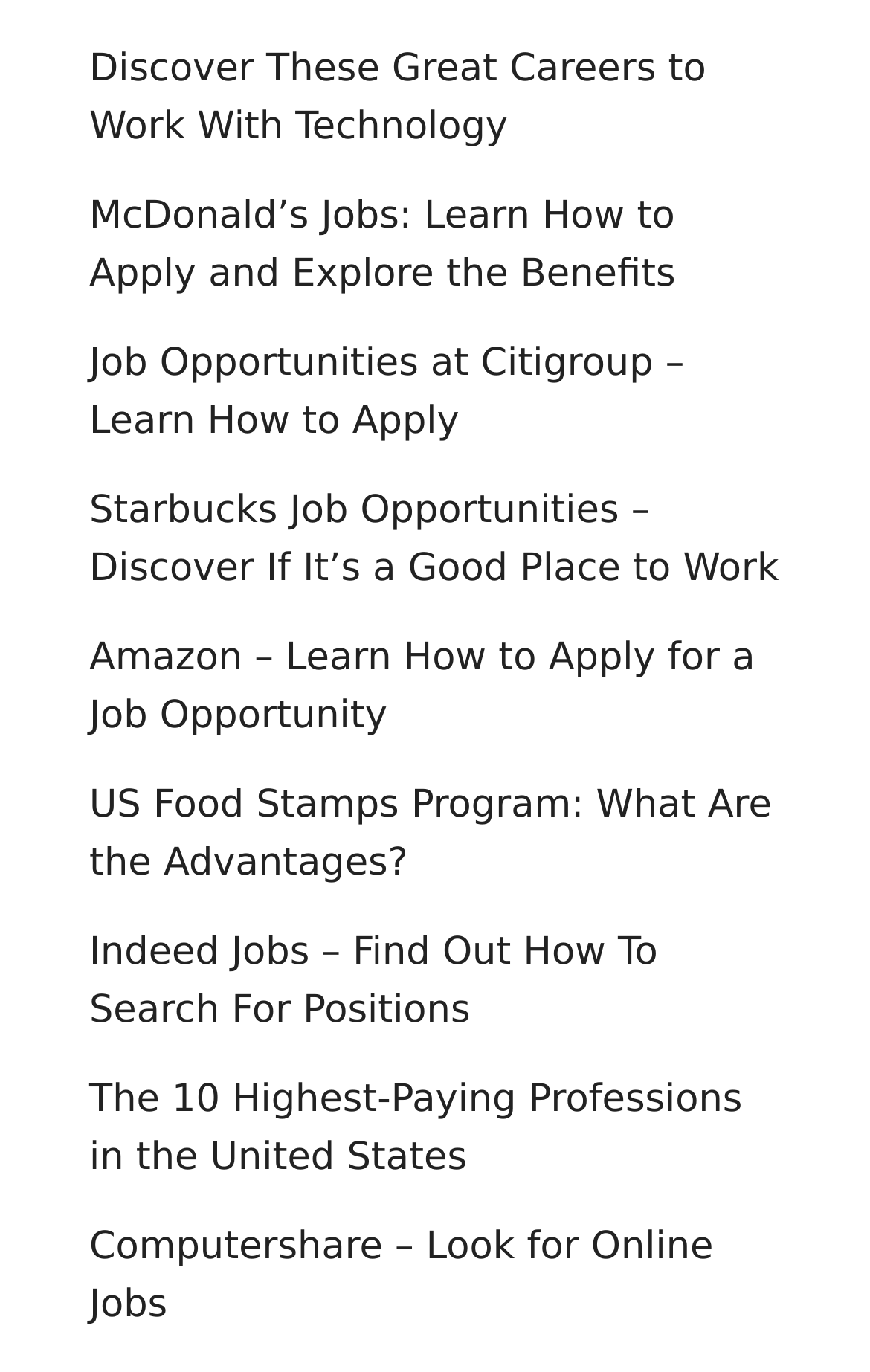Could you please study the image and provide a detailed answer to the question:
How many links are above the 'Starbucks Job Opportunities' link?

I looked at the vertical position of the links on the page and counted the number of links above the 'Starbucks Job Opportunities' link. There are 3 links above it.